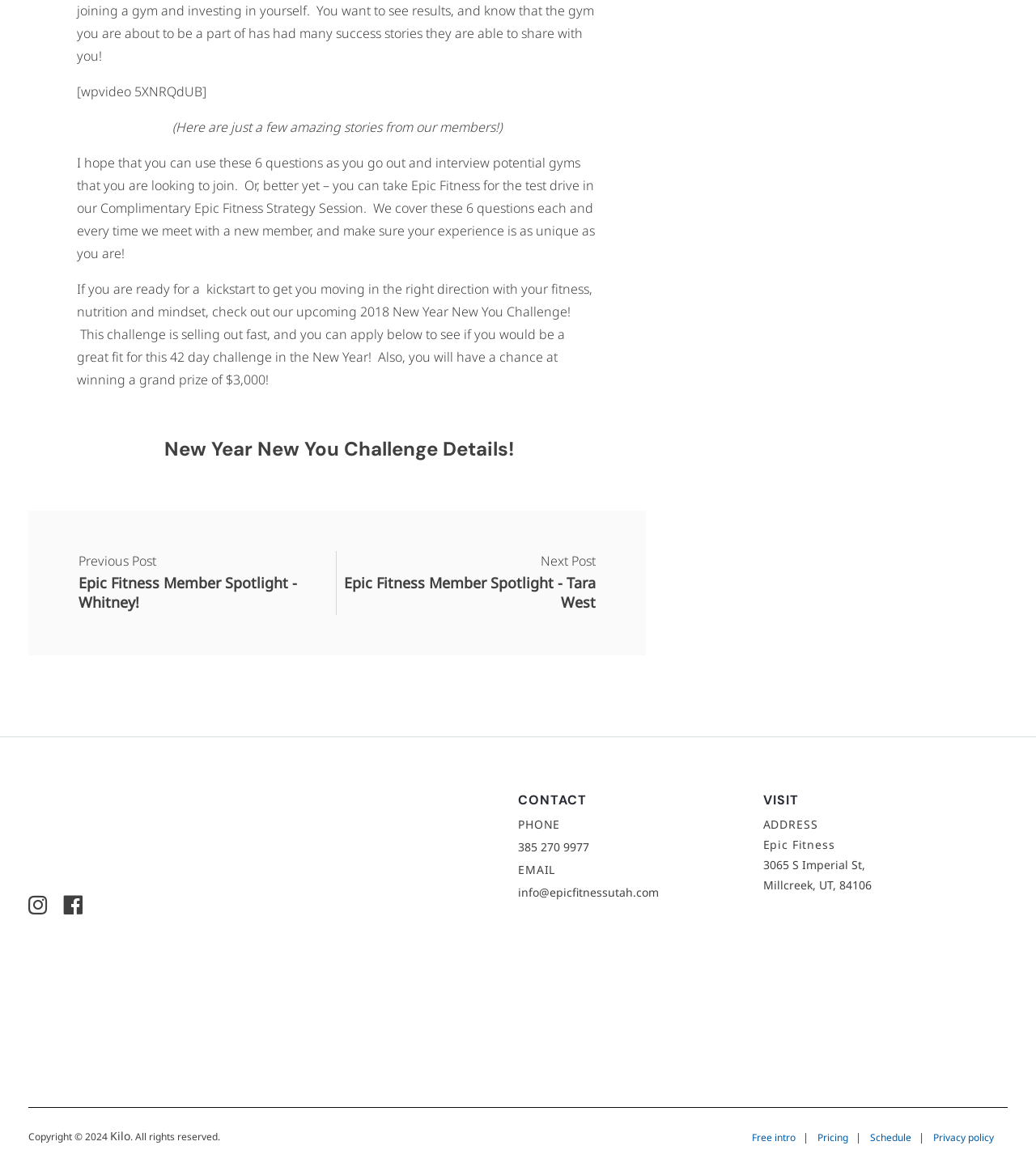Give a one-word or phrase response to the following question: What is the link mentioned for a complimentary strategy session?

Complimentary Epic Fitness Strategy Session